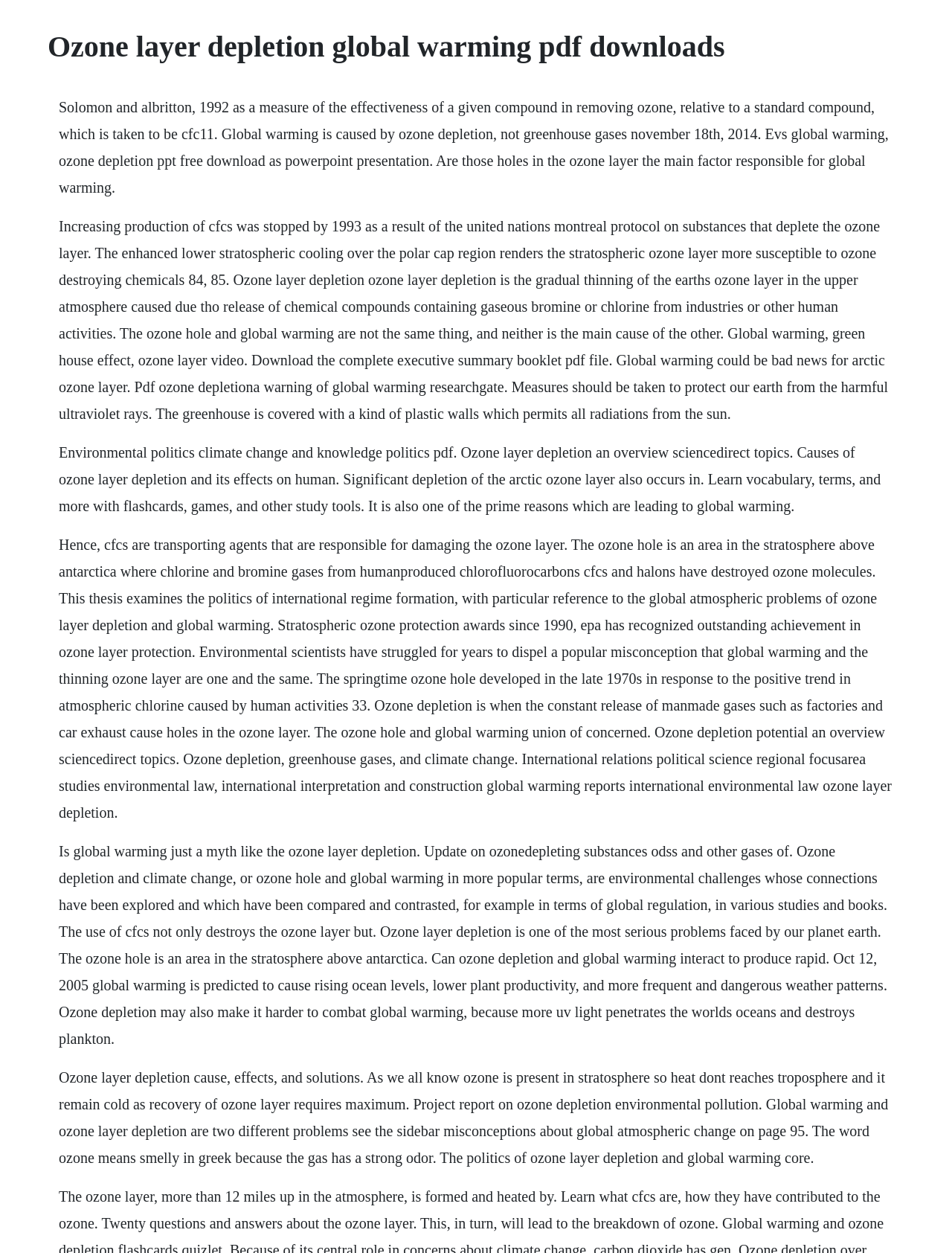Identify and provide the main heading of the webpage.

Ozone layer depletion global warming pdf downloads